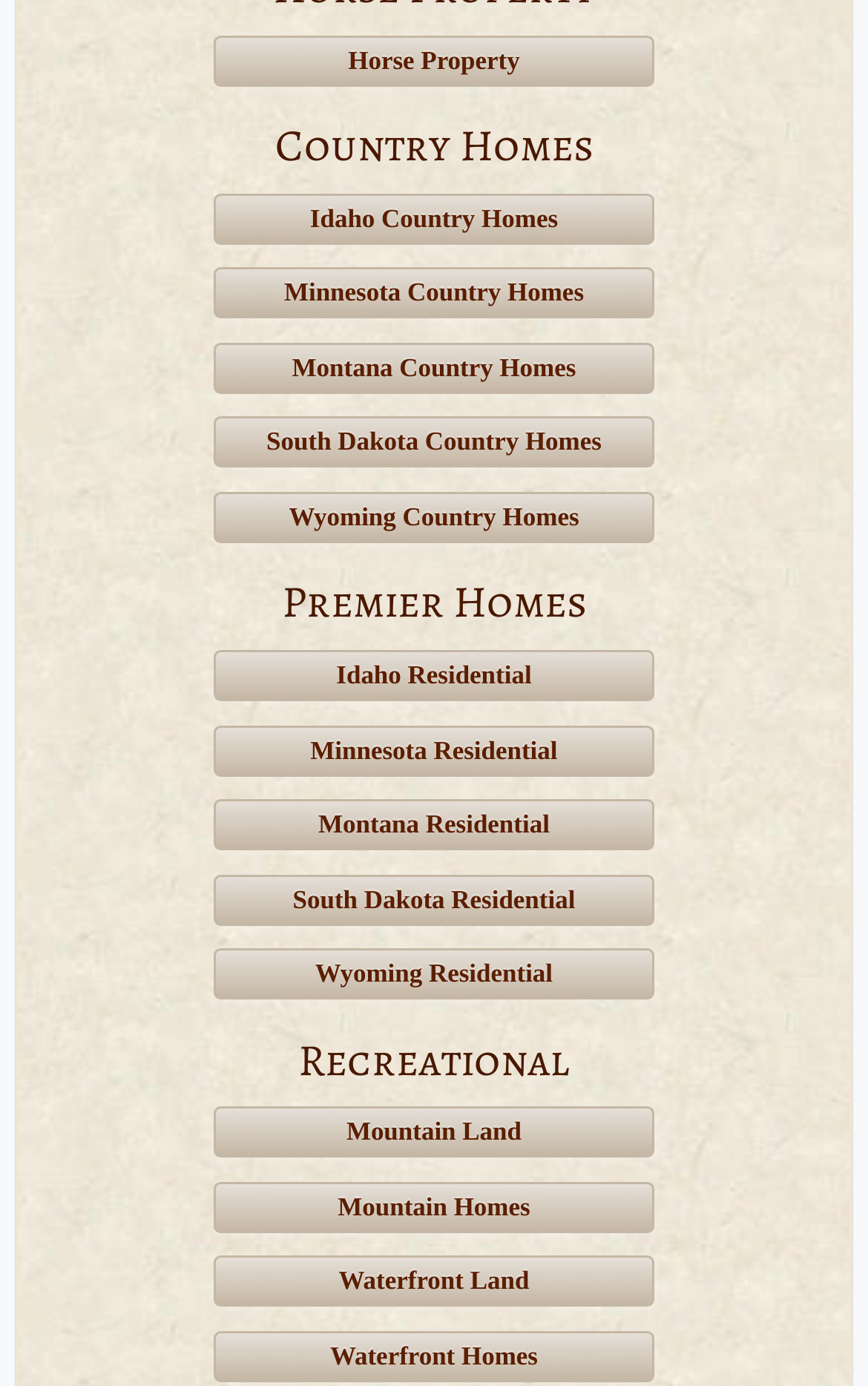Provide a brief response in the form of a single word or phrase:
What type of properties are listed?

Country Homes